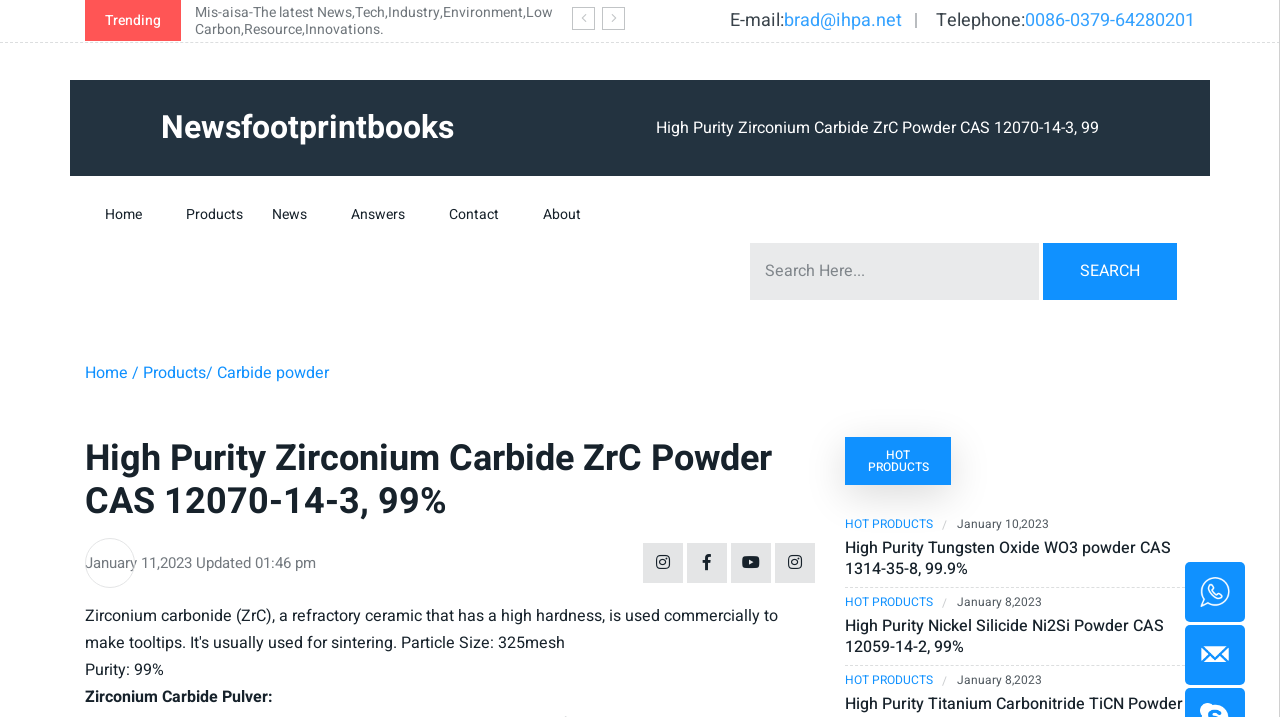Using the element description 1452, predict the bounding box coordinates for the UI element. Provide the coordinates in (top-left x, top-left y, bottom-right x, bottom-right y) format with values ranging from 0 to 1.

None